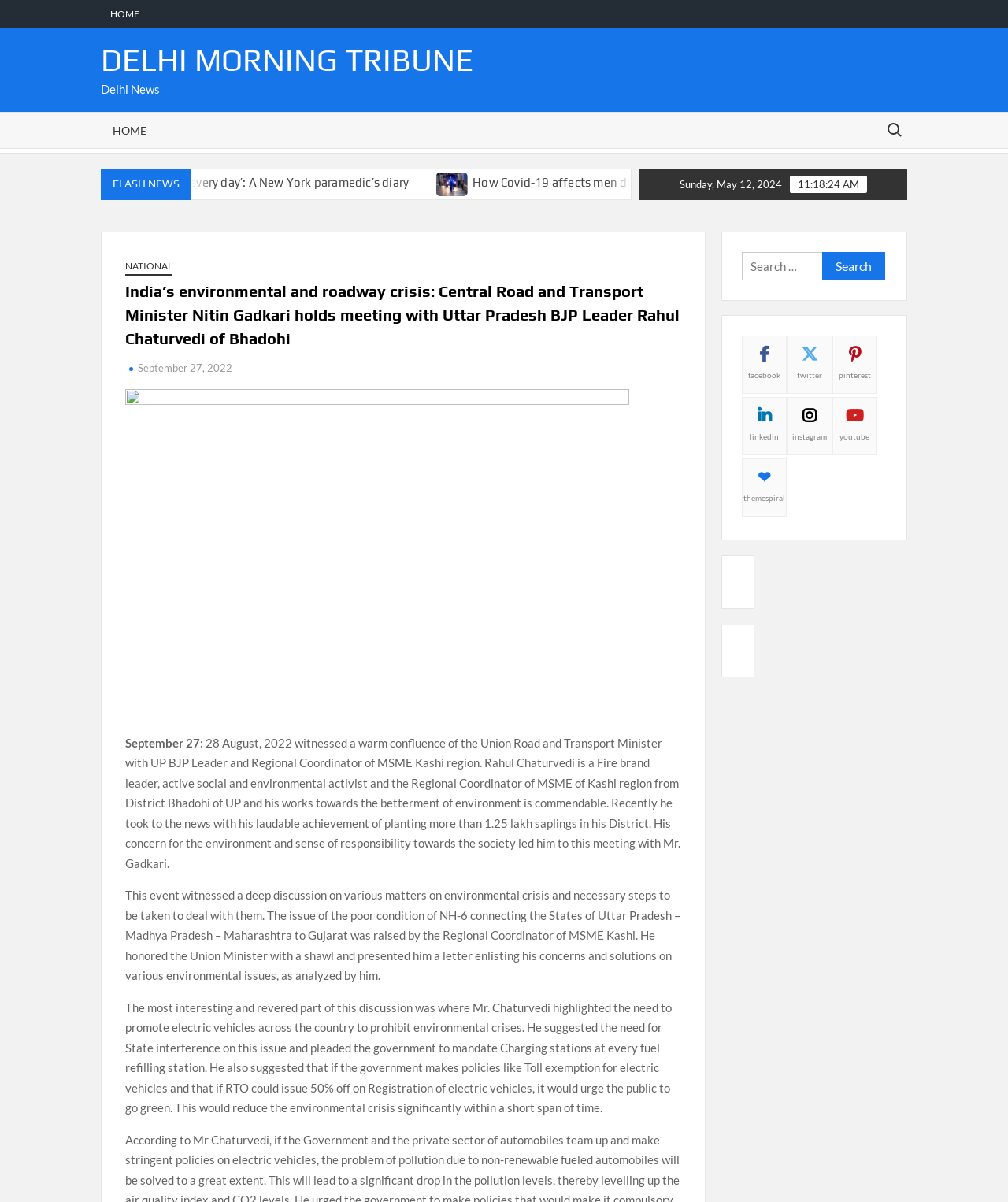Respond to the following query with just one word or a short phrase: 
What is the name of the BJP Leader mentioned in the article?

Rahul Chaturvedi